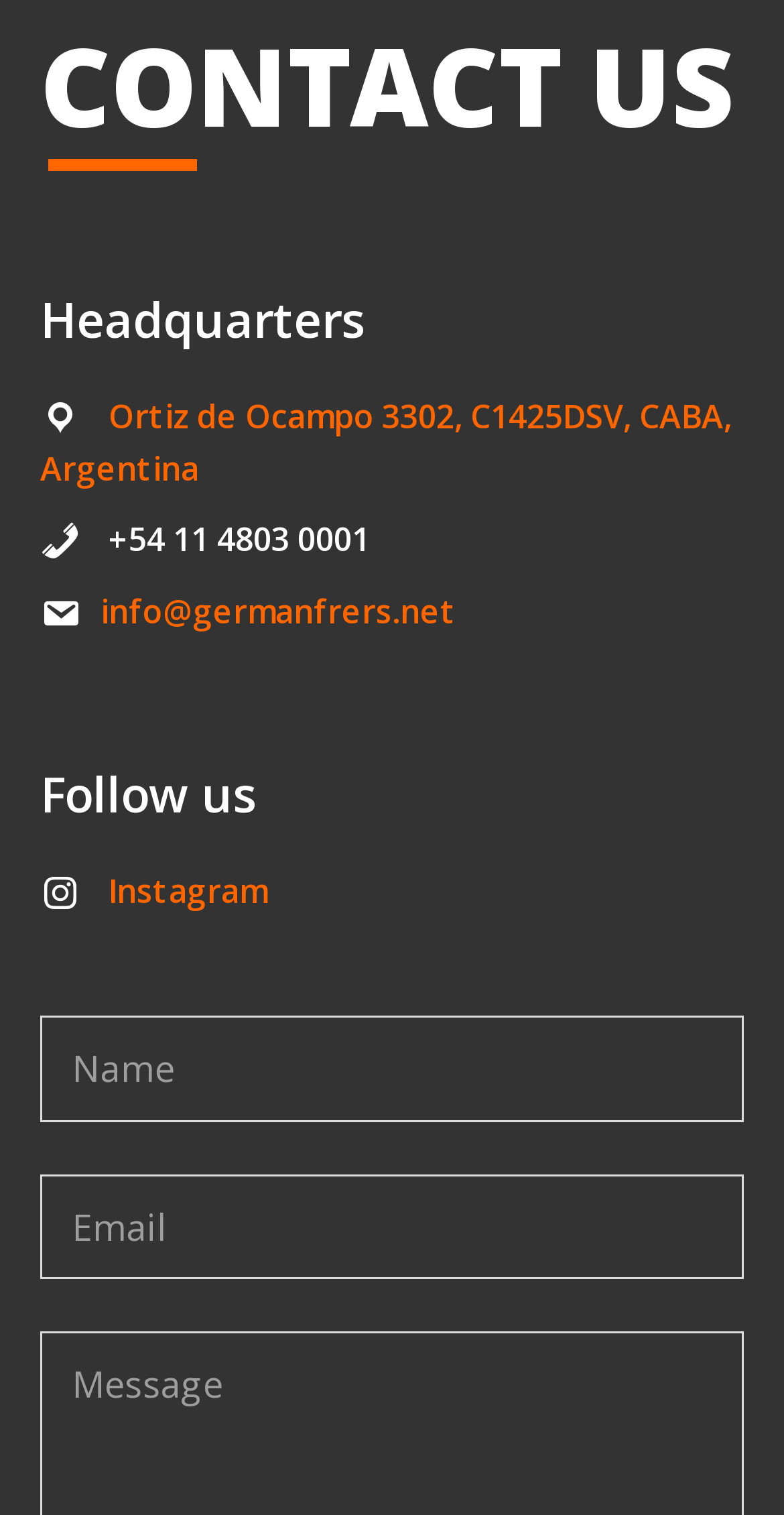Please reply to the following question with a single word or a short phrase:
What are the required fields in the contact form?

Name and Email